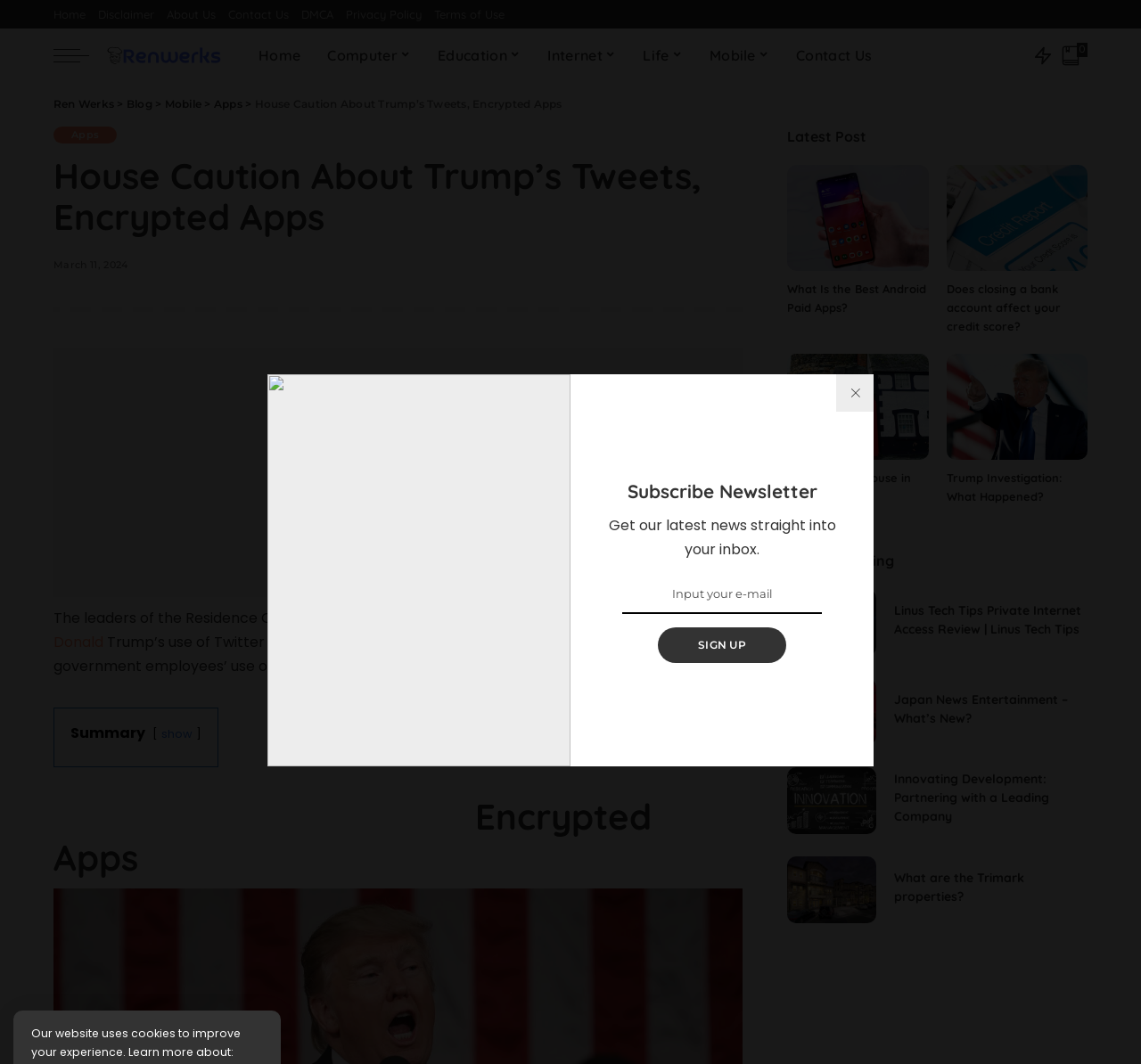Determine the heading of the webpage and extract its text content.

House Caution About Trump’s Tweets, Encrypted Apps